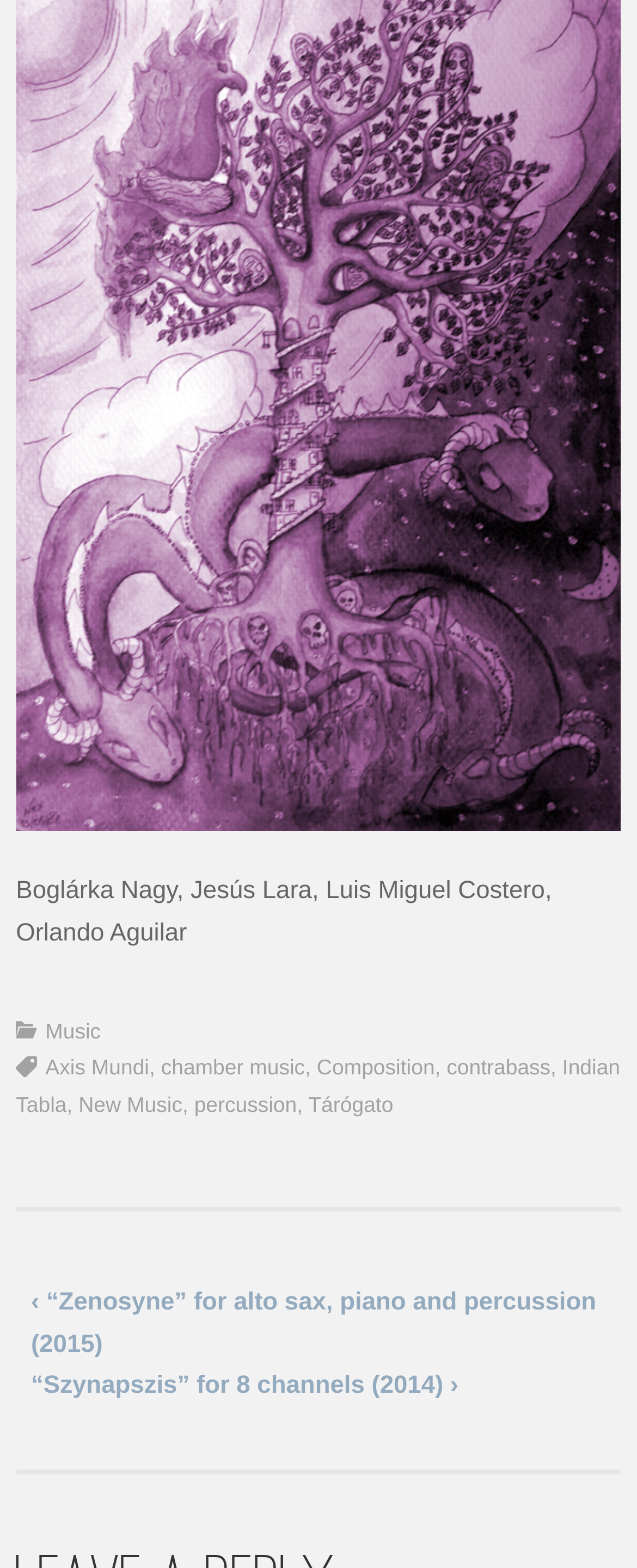Identify the bounding box for the described UI element. Provide the coordinates in (top-left x, top-left y, bottom-right x, bottom-right y) format with values ranging from 0 to 1: title="Send" value="SUBSCRIBE"

None